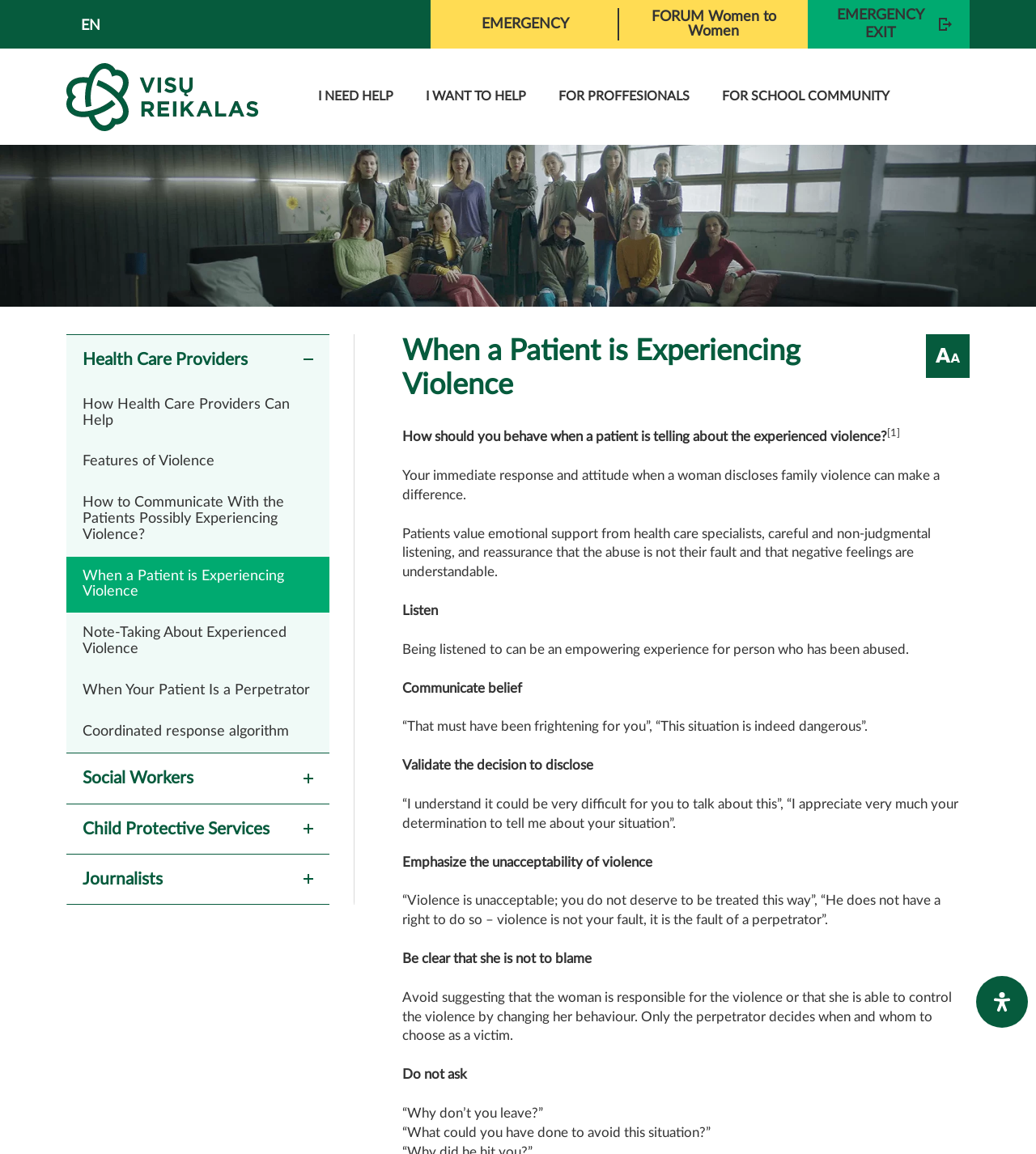Show the bounding box coordinates for the HTML element as described: "Terms and Conditions".

None